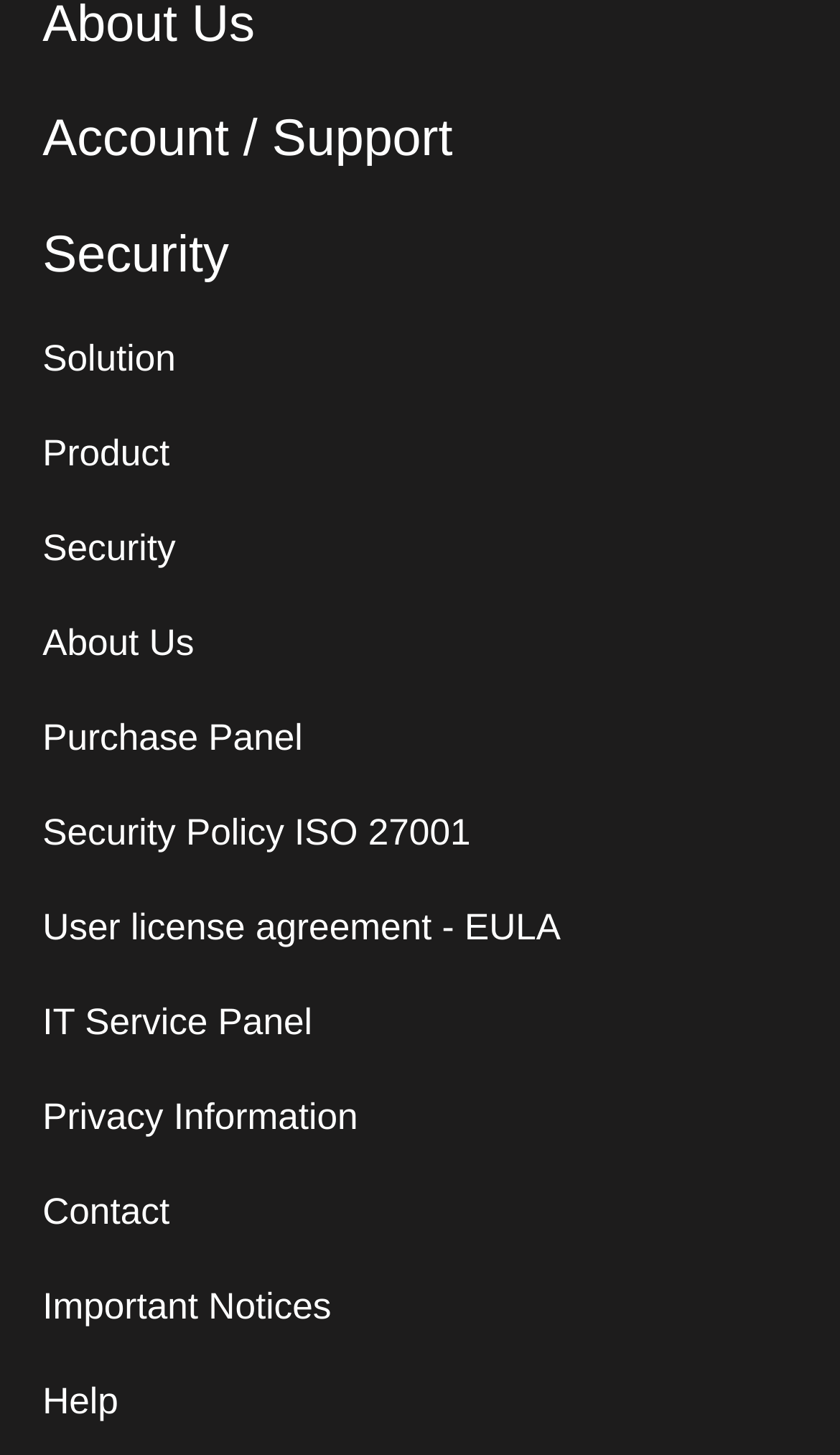Answer succinctly with a single word or phrase:
What is the second link in the second table?

Purchase Panel